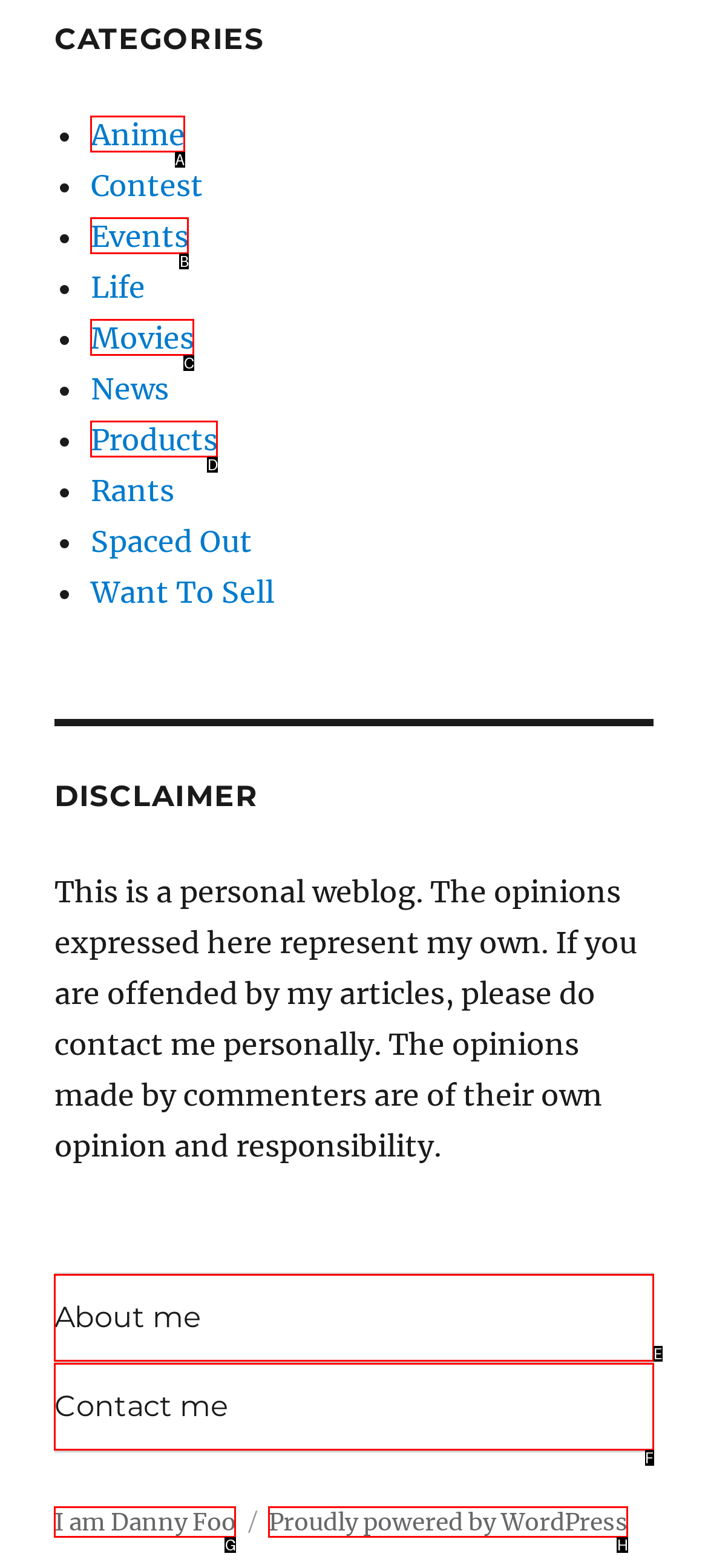Indicate which lettered UI element to click to fulfill the following task: View Anime category
Provide the letter of the correct option.

A